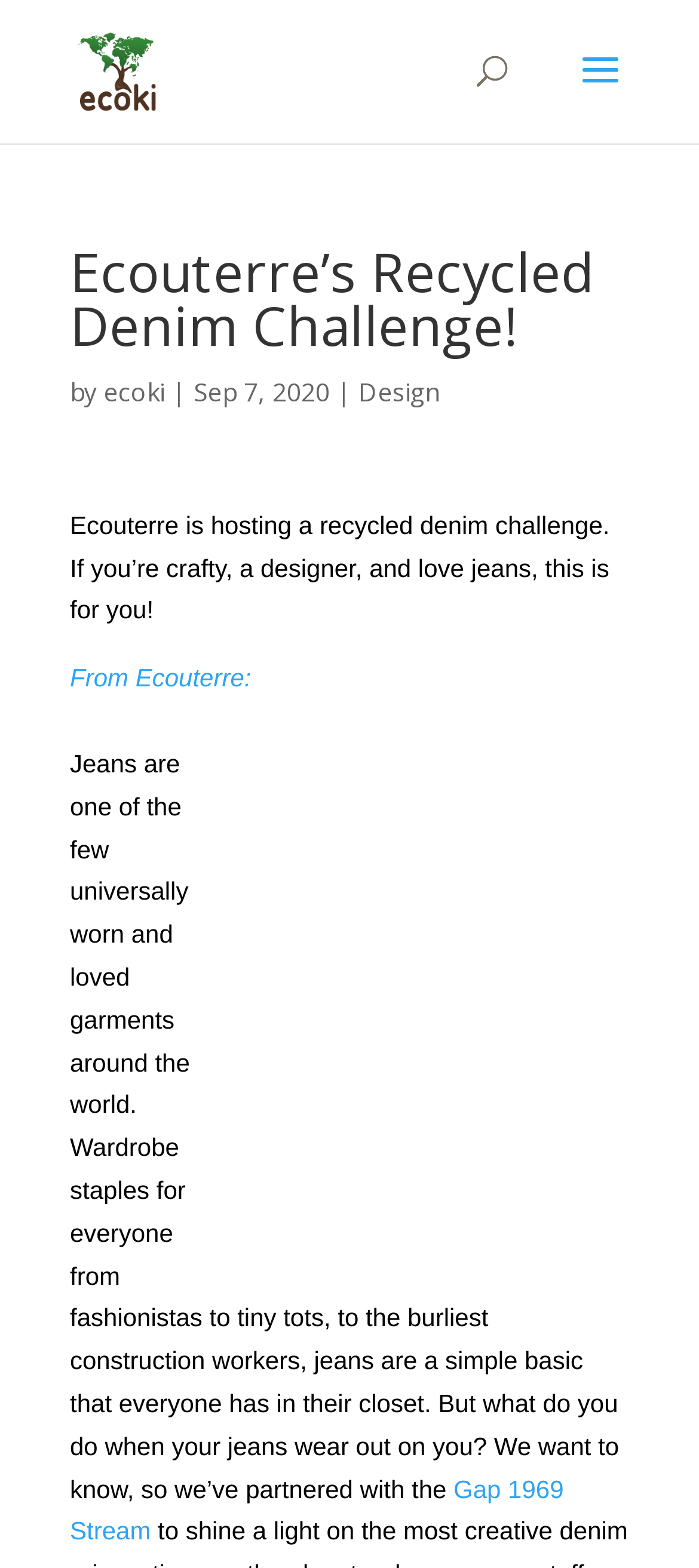What is the name of the website?
Answer with a single word or short phrase according to what you see in the image.

Ecoki